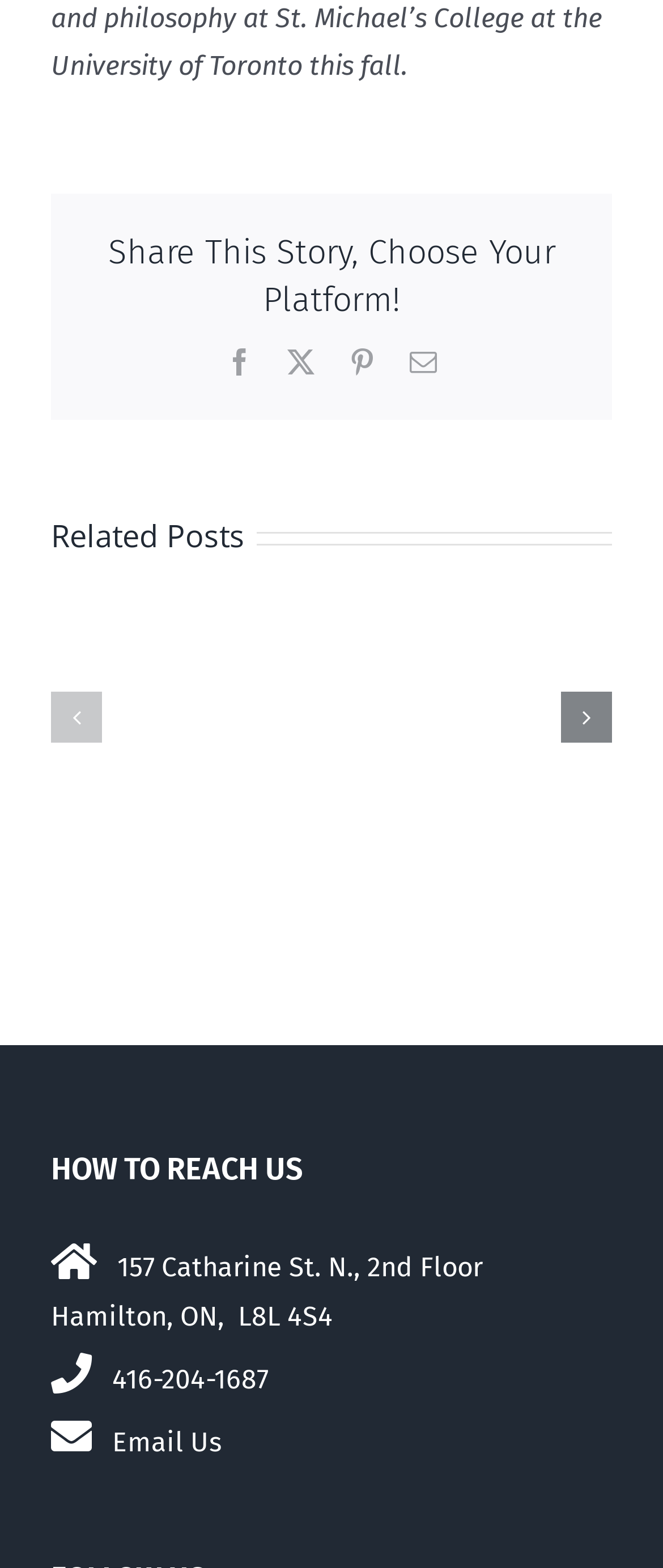How many social media platforms are available to share the story?
Look at the screenshot and respond with a single word or phrase.

4